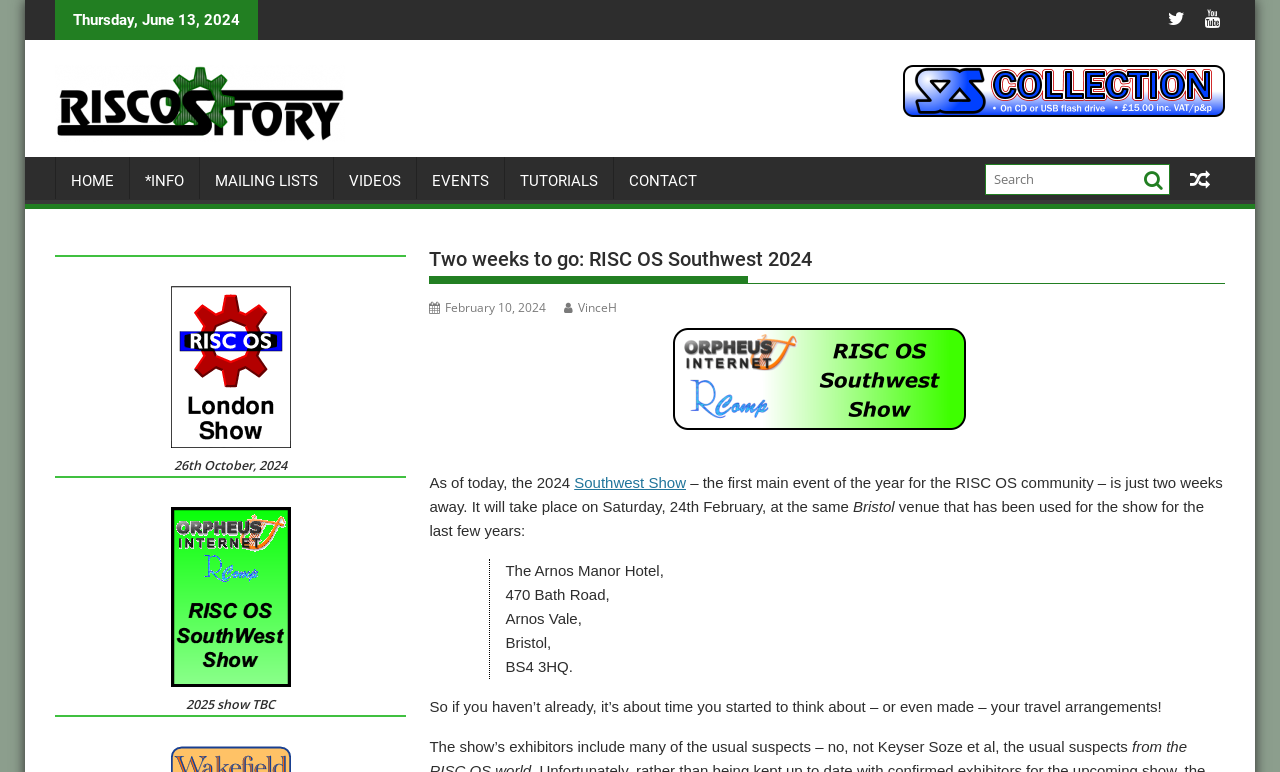Please specify the bounding box coordinates of the clickable section necessary to execute the following command: "Go to home page".

[0.044, 0.203, 0.101, 0.266]